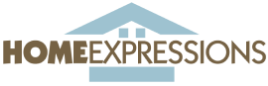Generate a detailed caption that describes the image.

The image showcases the logo of "Home Expressions," a website dedicated to providing insights and guidance on home maintenance and improvement topics. The logo features the name prominently in a stylish font, blending earthy brown for "HOME" and a soft blue for "EXPRESSIONS," set within the outline of a house. This design reflects the brand's focus on home care and security, as highlighted in their articles, such as those offering tips on garage door security. Overall, the logo represents the site’s commitment to helping homeowners enhance their living spaces.